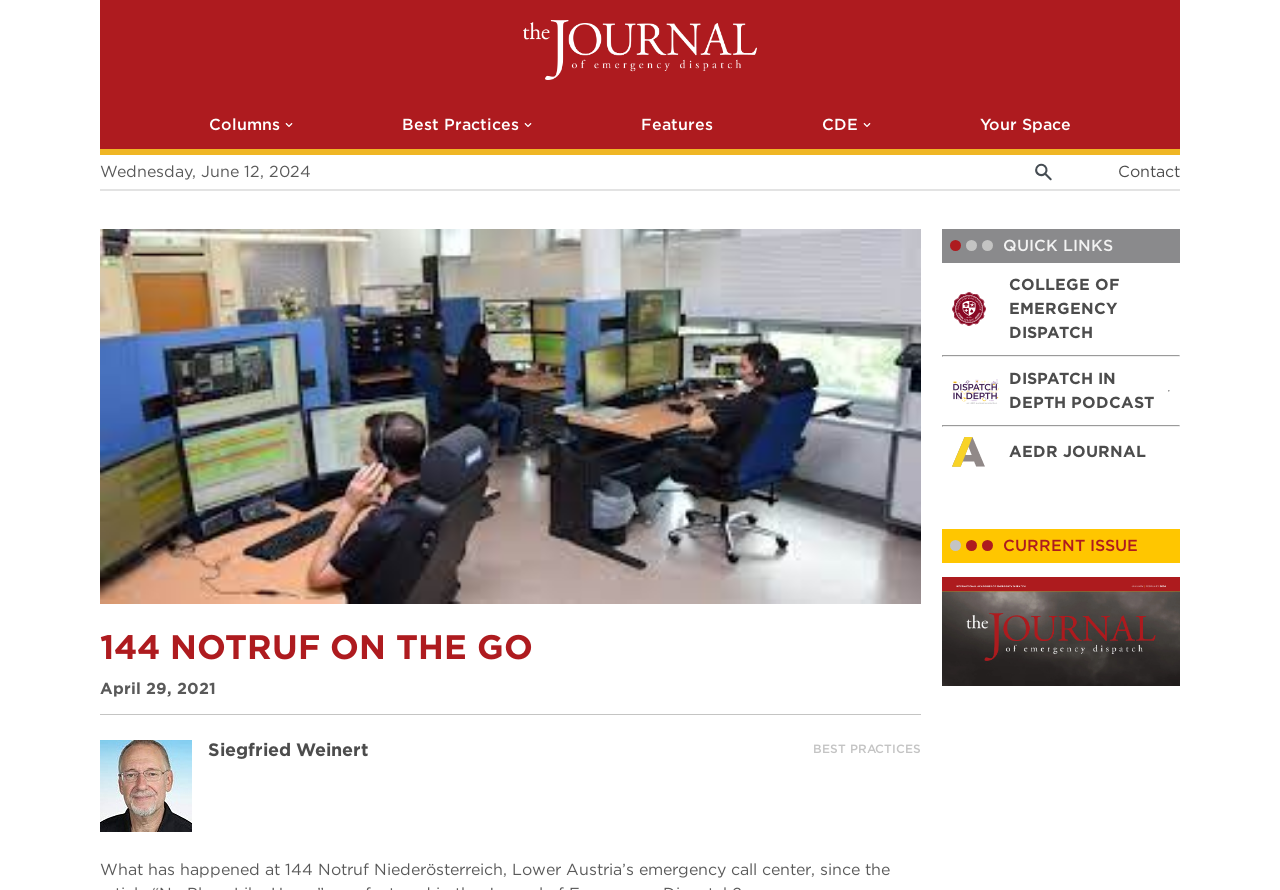Provide the bounding box coordinates of the UI element that matches the description: "alt="Dispatch In Depth Logo"".

[0.744, 0.426, 0.781, 0.454]